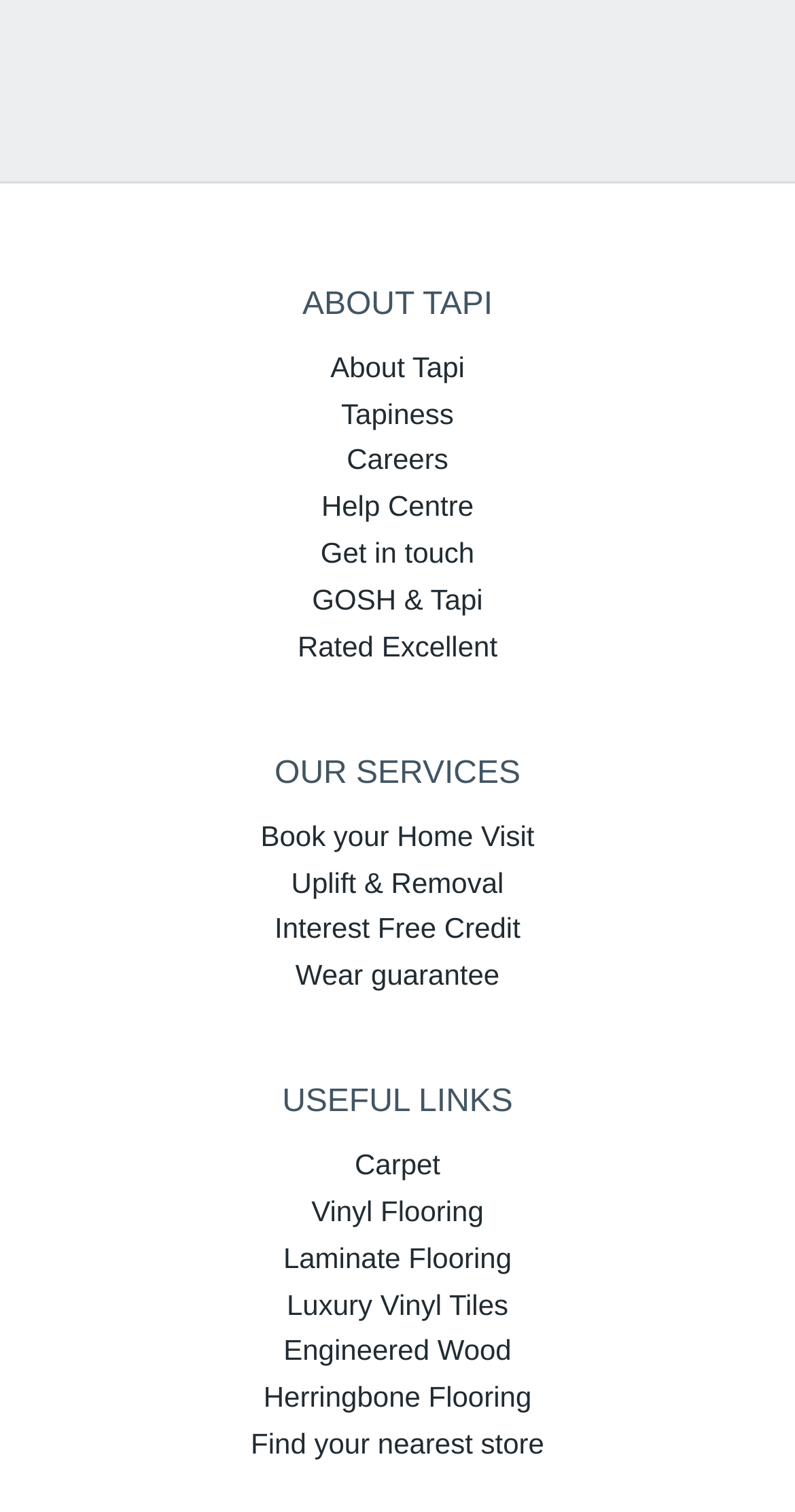How many links are related to flooring types?
Look at the image and provide a short answer using one word or a phrase.

6